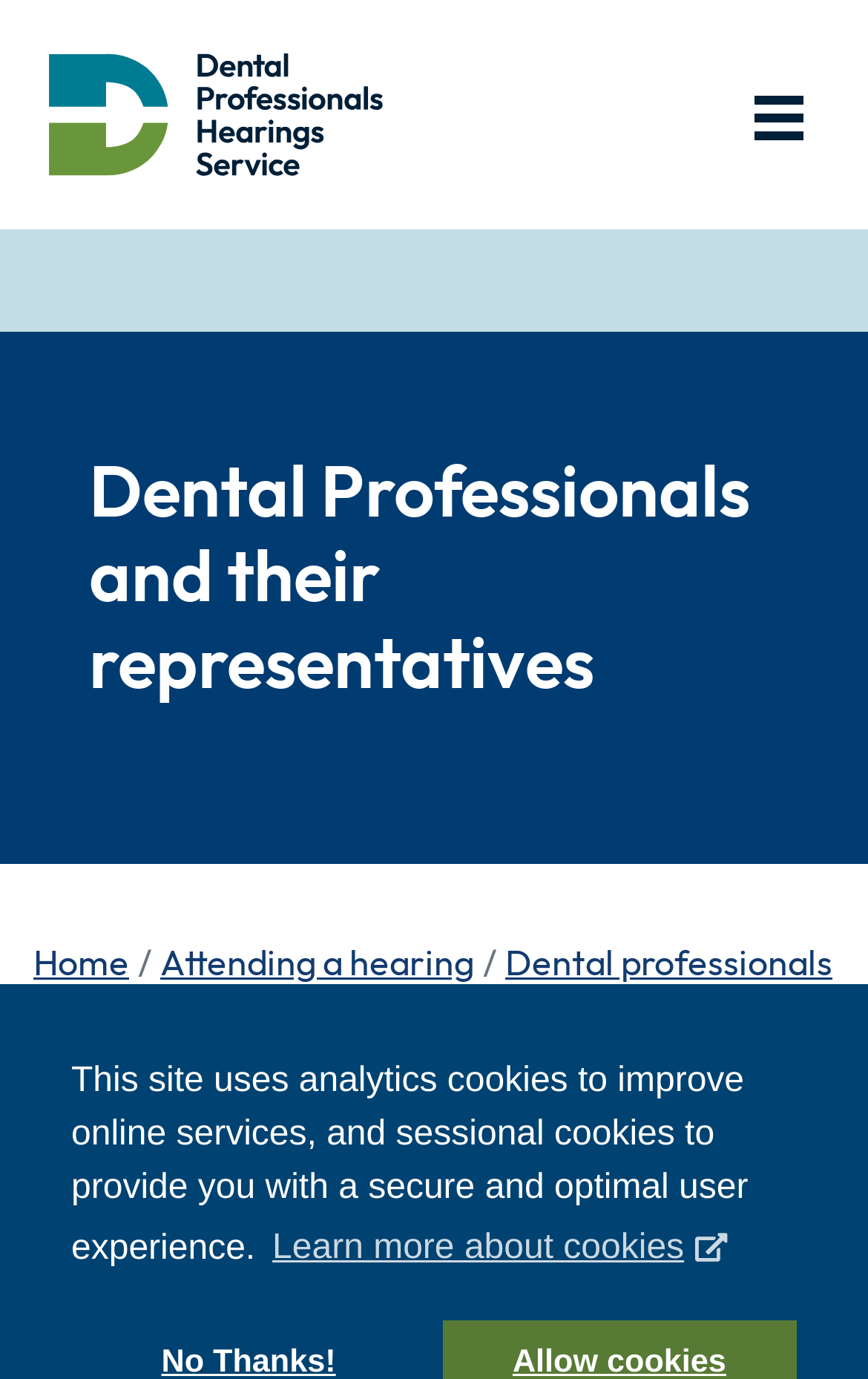How many types of cookies are mentioned?
Offer a detailed and full explanation in response to the question.

The webpage mentions two types of cookies: analytics cookies and sessional cookies. These cookies are used to improve online services and provide a secure and optimal user experience.